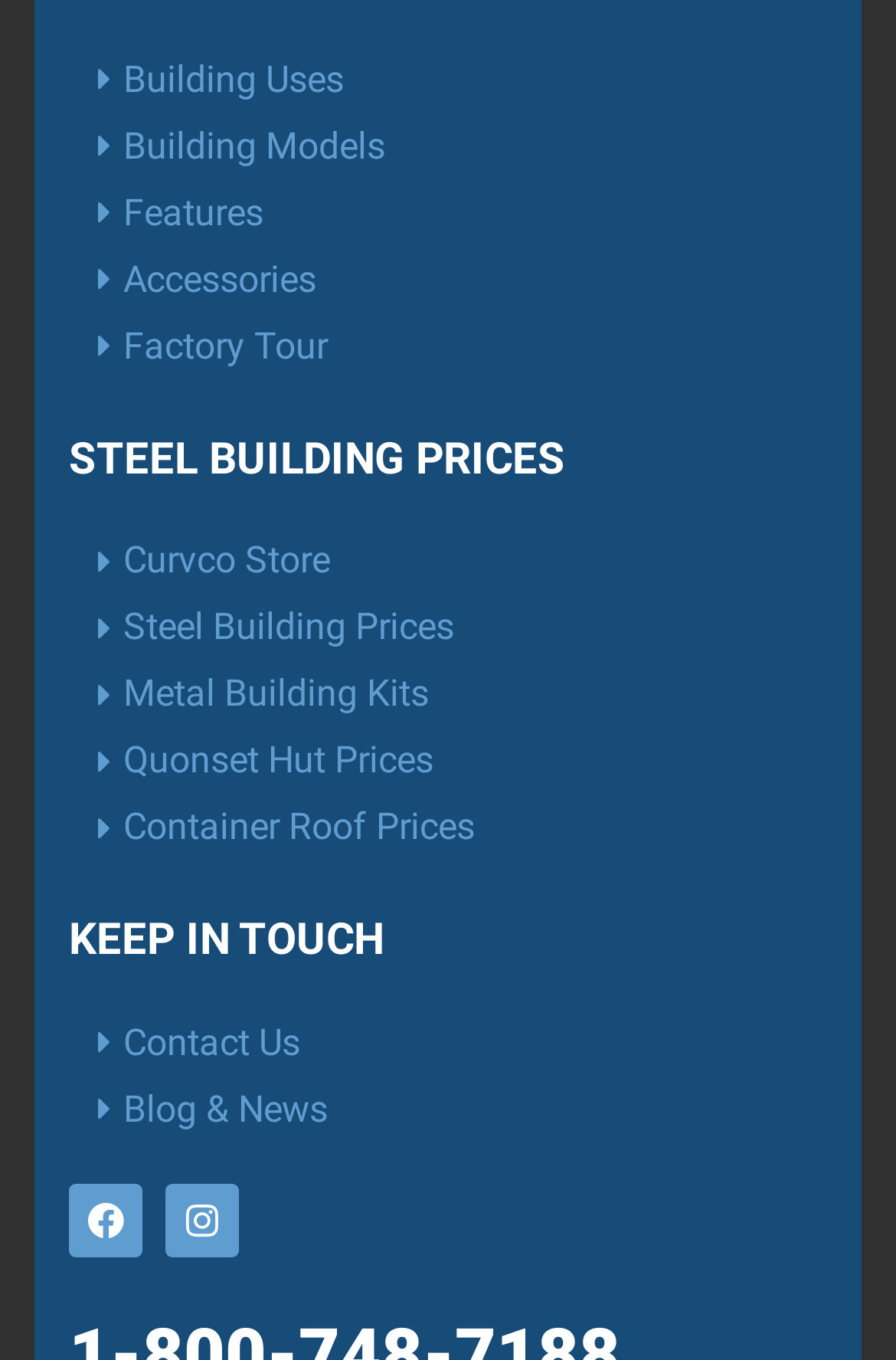Answer the question briefly using a single word or phrase: 
How many social media links are there?

2